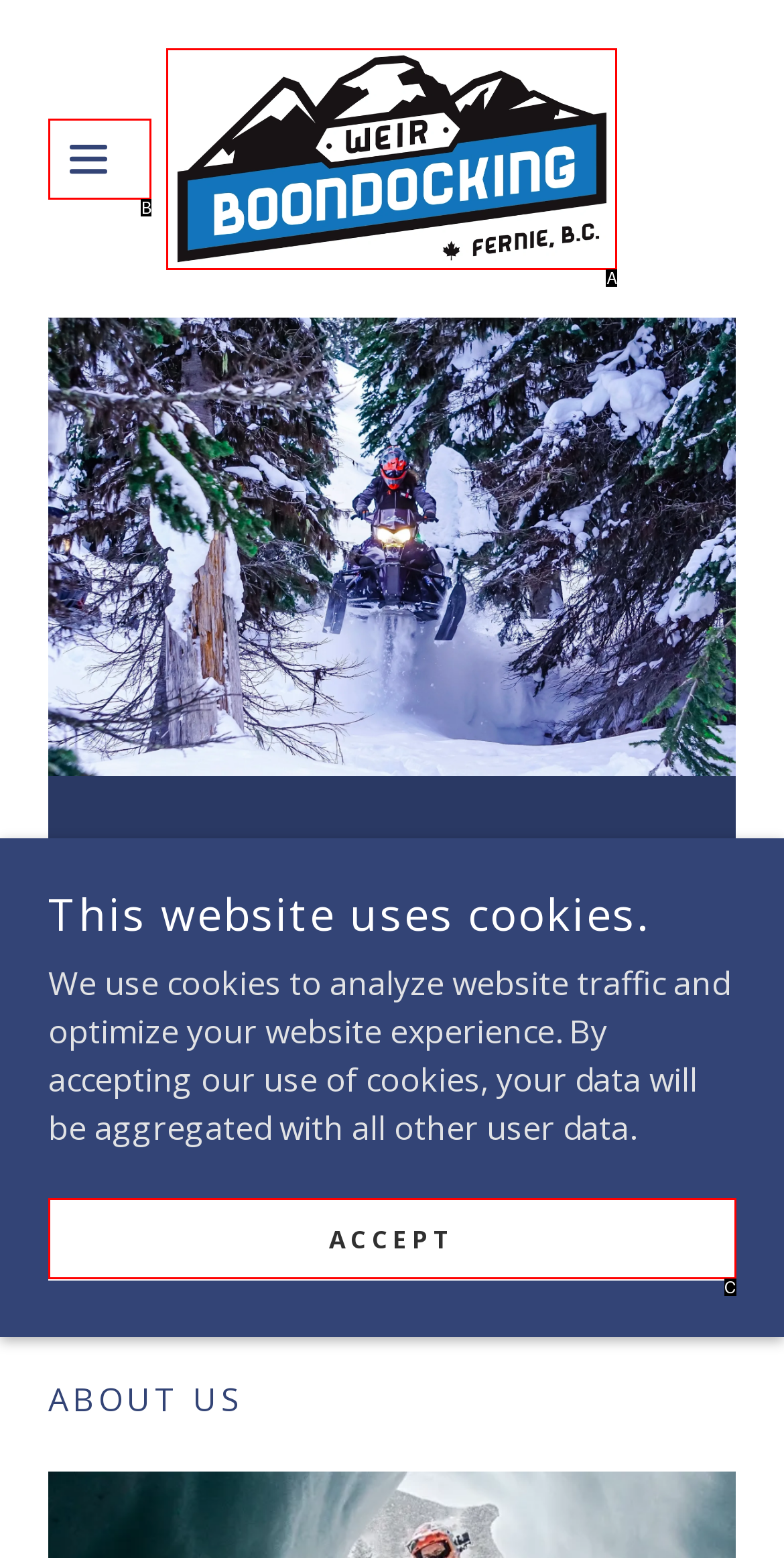Select the option that matches the description: aria-label="Hamburger Site Navigation Icon". Answer with the letter of the correct option directly.

B